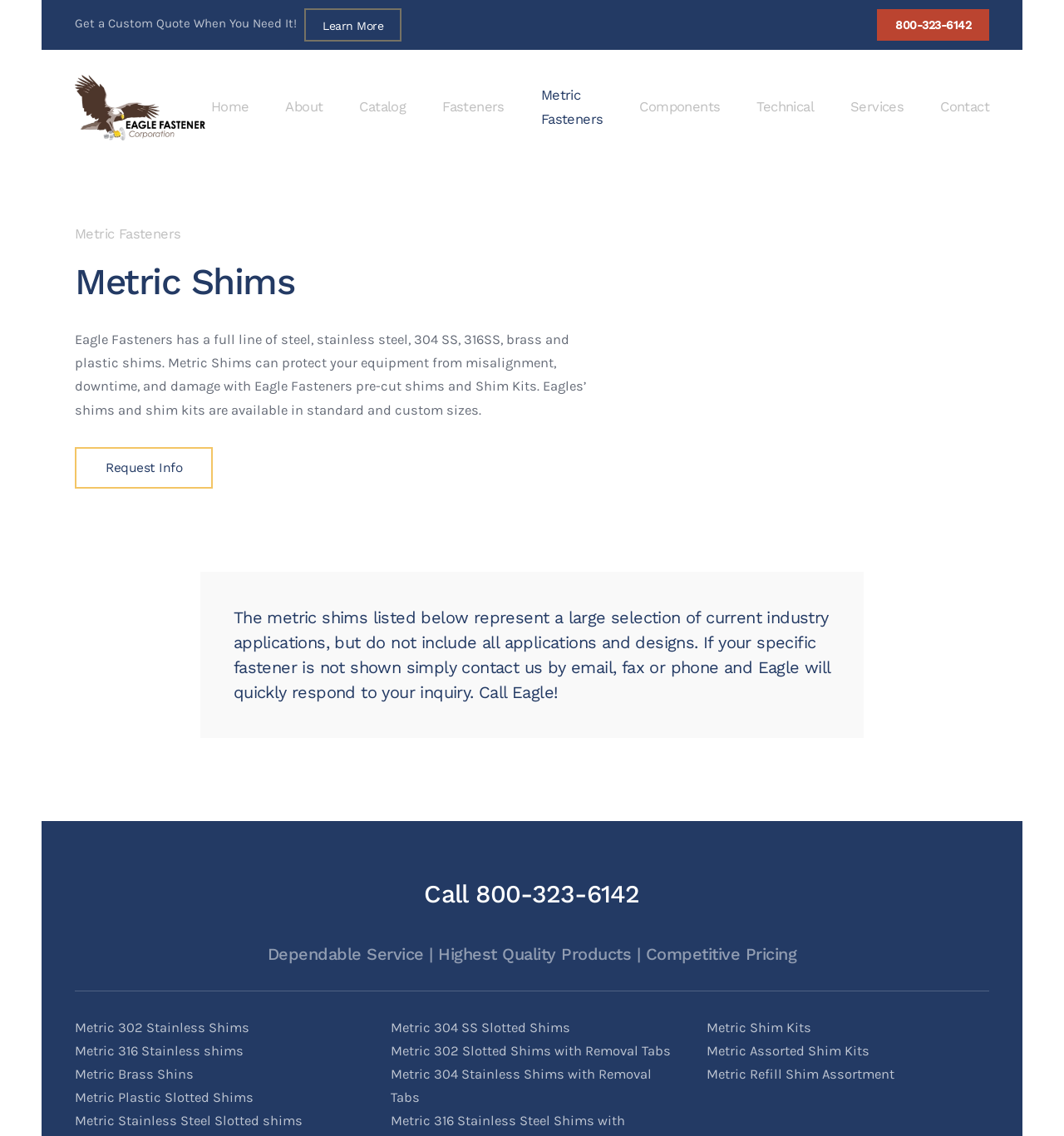Look at the image and answer the question in detail:
What are the benefits of using metric shims?

According to the webpage, metric shims can protect equipment from misalignment, downtime, and damage. This information is provided in the paragraph that describes the benefits of using metric shims.